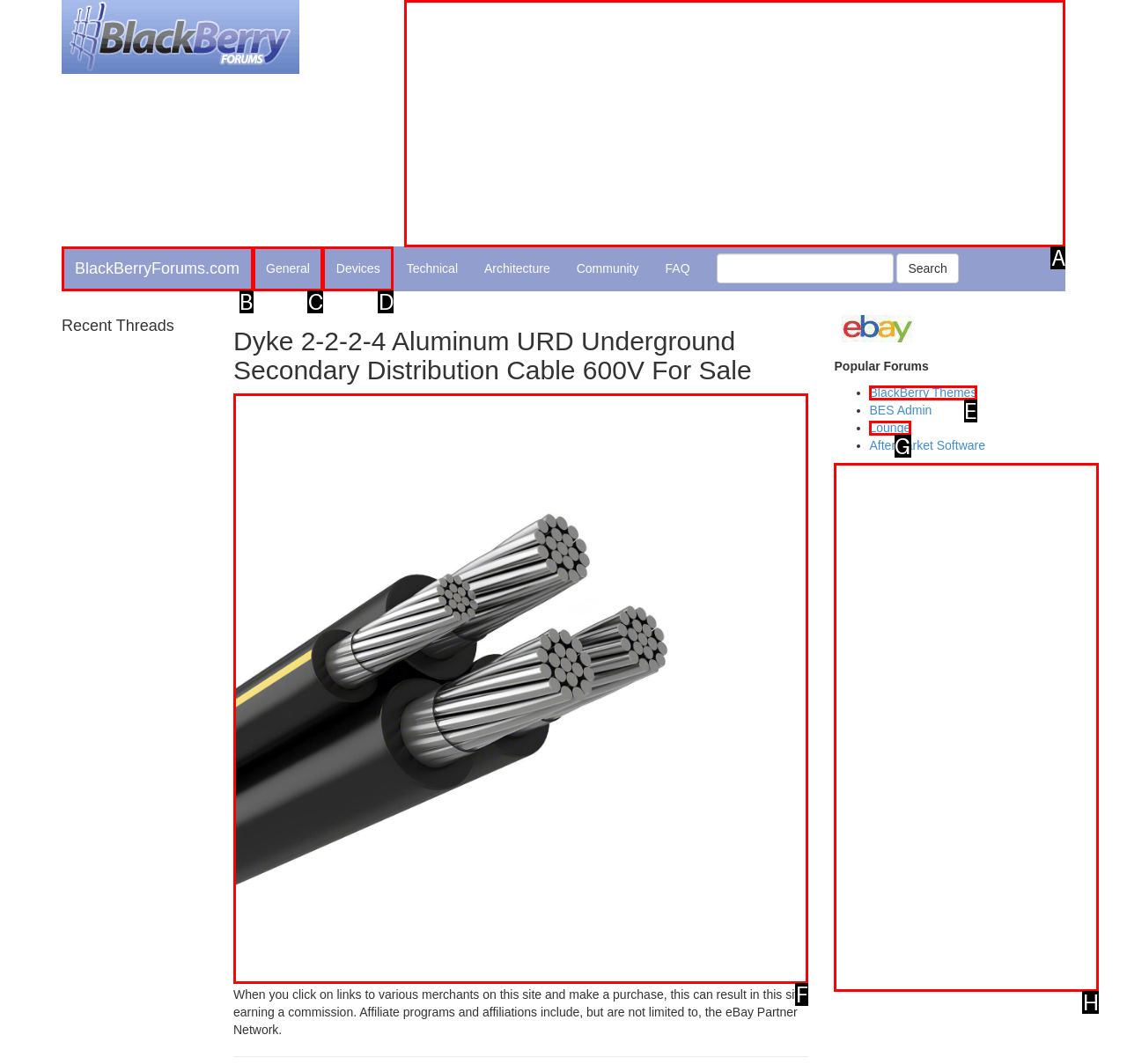Tell me the letter of the correct UI element to click for this instruction: View the Advertisement. Answer with the letter only.

A